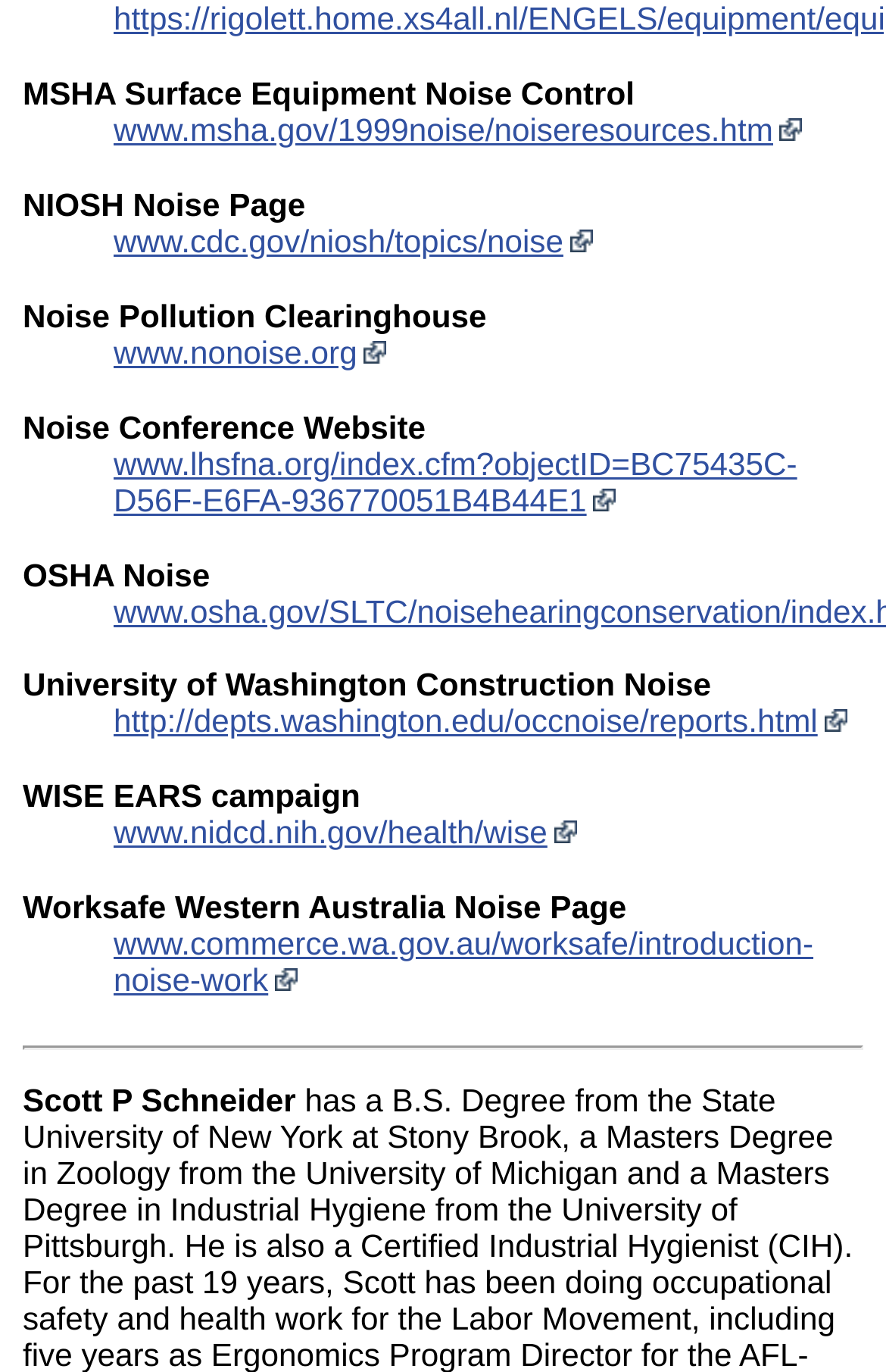How many description list terms are on this webpage? Based on the screenshot, please respond with a single word or phrase.

8